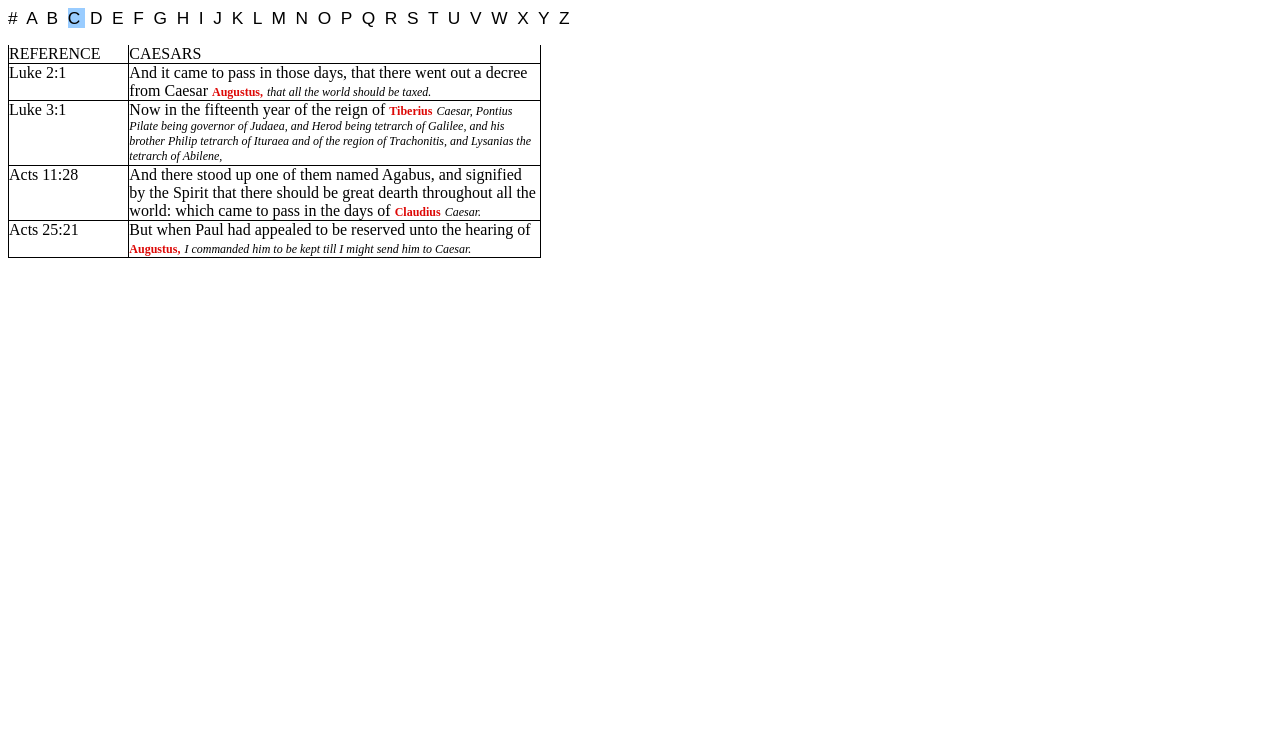Refer to the screenshot and give an in-depth answer to this question: What is the last reference in the table?

I looked at the table on the webpage and found the last row, which contains the reference 'Acts 25:21' in the first column.